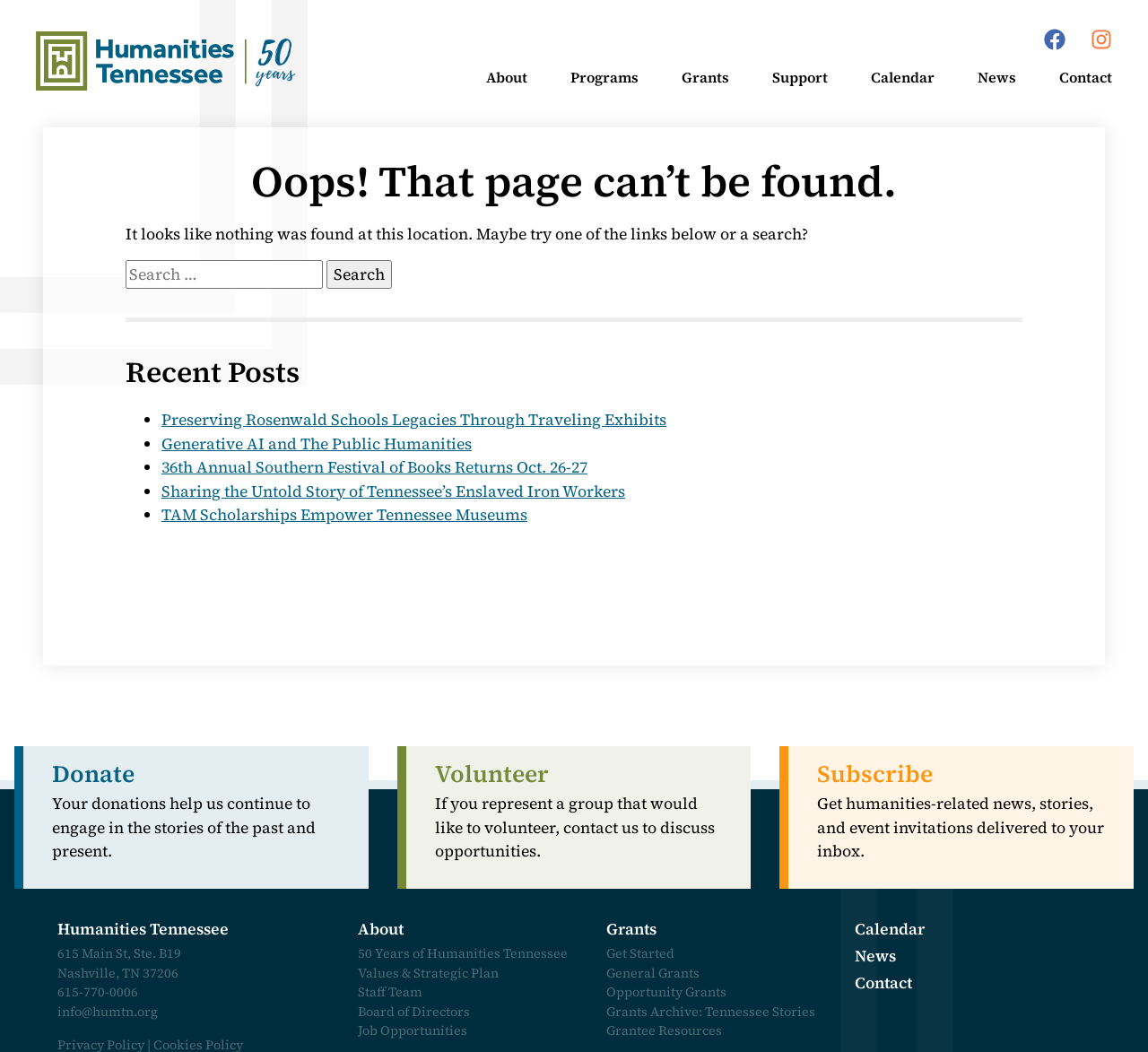Please identify the webpage's heading and generate its text content.

Oops! That page can’t be found.